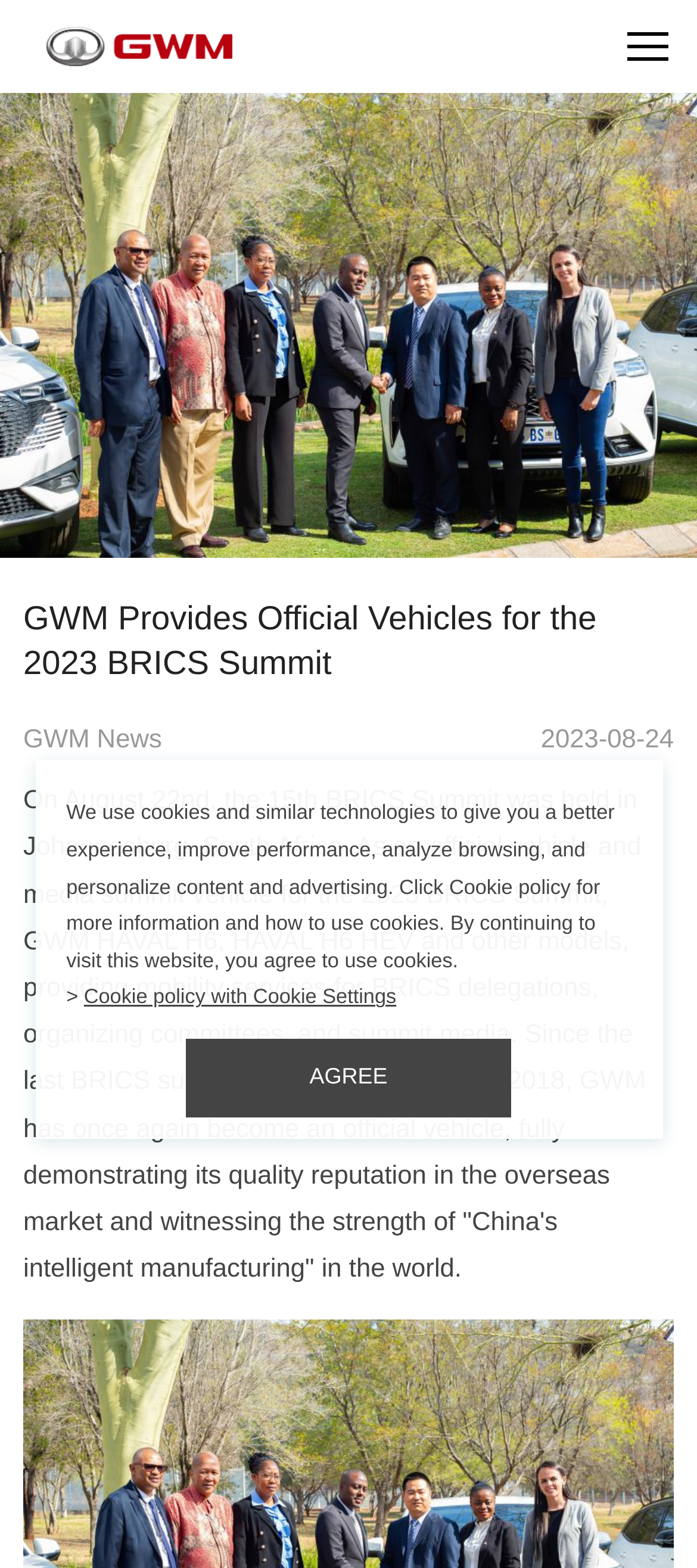Provide a thorough description of the webpage's content and layout.

This webpage appears to be a news article from GWM, a Chinese automobile manufacturer, about their involvement in the 2023 BRICS Summit. At the top of the page, there is a link and an image, likely a logo or a banner. 

To the right of the top section, there is an image. Below the top section, there are three columns of links, each labeled with a region: Asia, Europe, and America. Each region has several country links listed underneath. 

In the main content area, there are several paragraphs of text. The first paragraph is a title, "GWM Provides Official Vehicles for the 2023 BRICS Summit", followed by a subtitle, "GWM News". The date "2023-08-24" is displayed to the right of the subtitle. 

The main article text describes GWM's role as an official vehicle and media summit vehicle for the 2023 BRICS Summit, providing mobility services for BRICS delegations, organizing committees, and summit media. 

At the bottom of the page, there is a notice about the use of cookies and similar technologies, with a link to a cookie policy and a button to agree to the use of cookies.